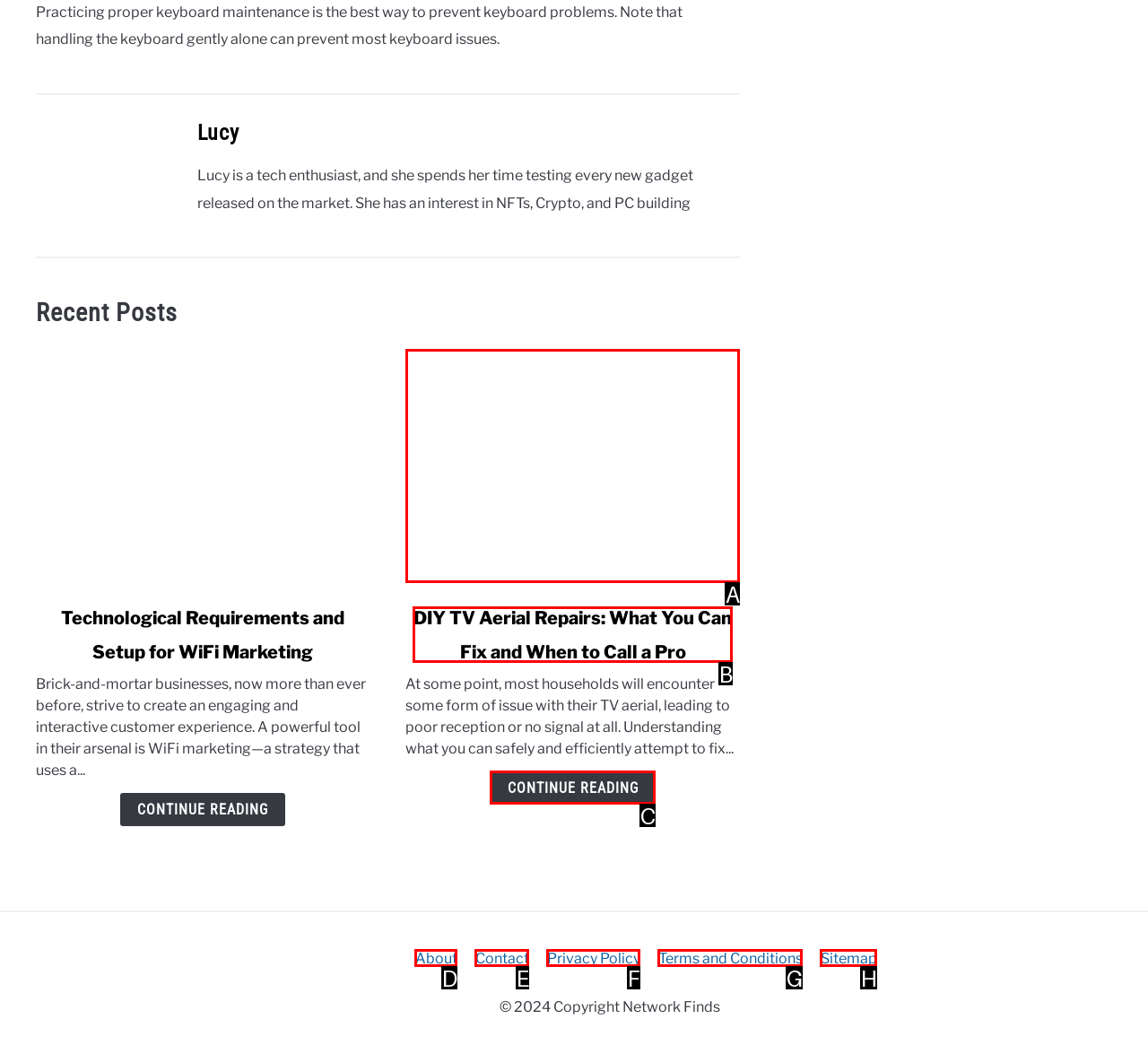Which option should I select to accomplish the task: Read DIY TV aerial repair guide? Respond with the corresponding letter from the given choices.

B